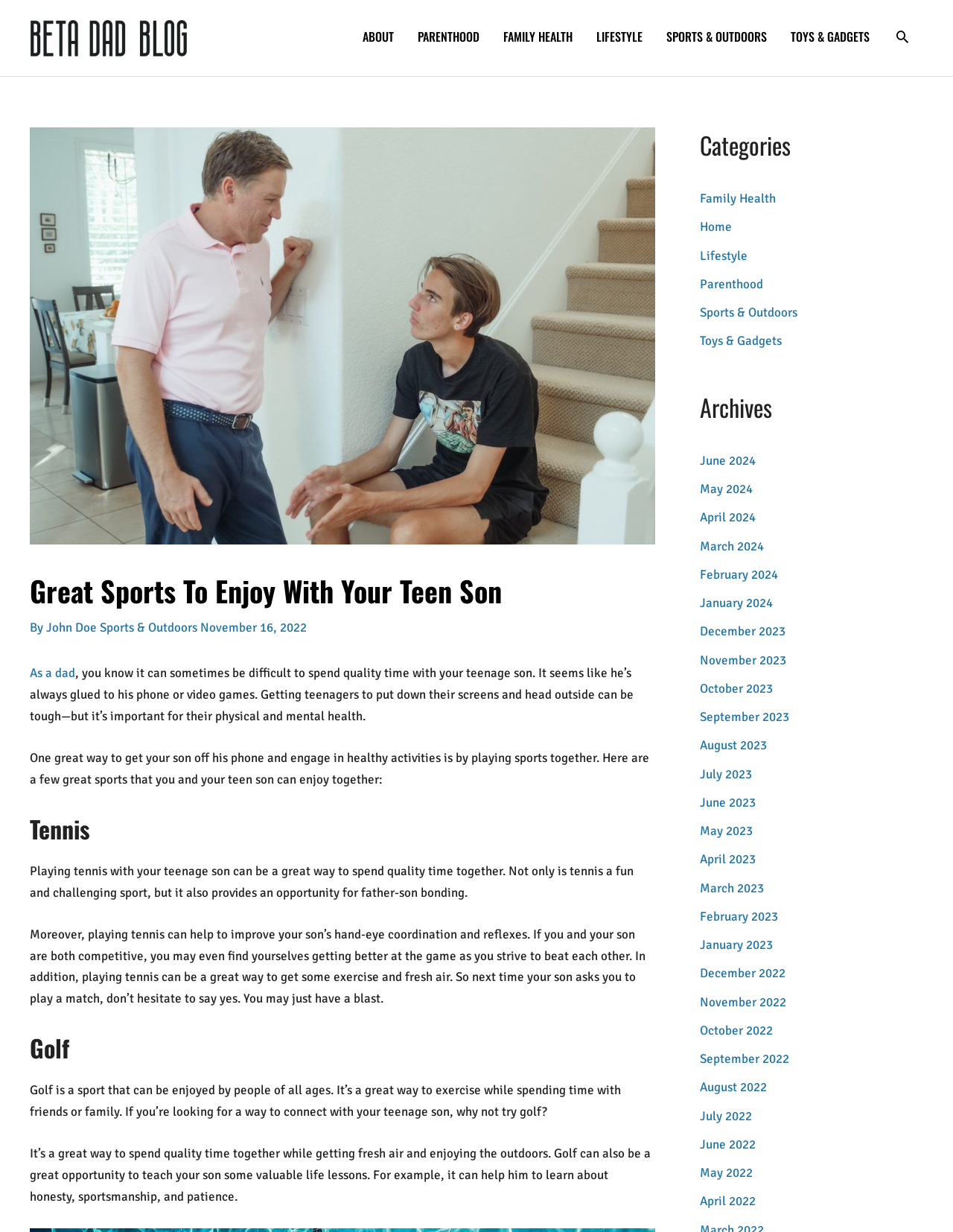Refer to the screenshot and answer the following question in detail:
What are the two sports mentioned in the article?

The two sports mentioned in the article are Tennis and Golf, which are mentioned as headings in the article with descriptions about how they can be enjoyed with a teenage son.